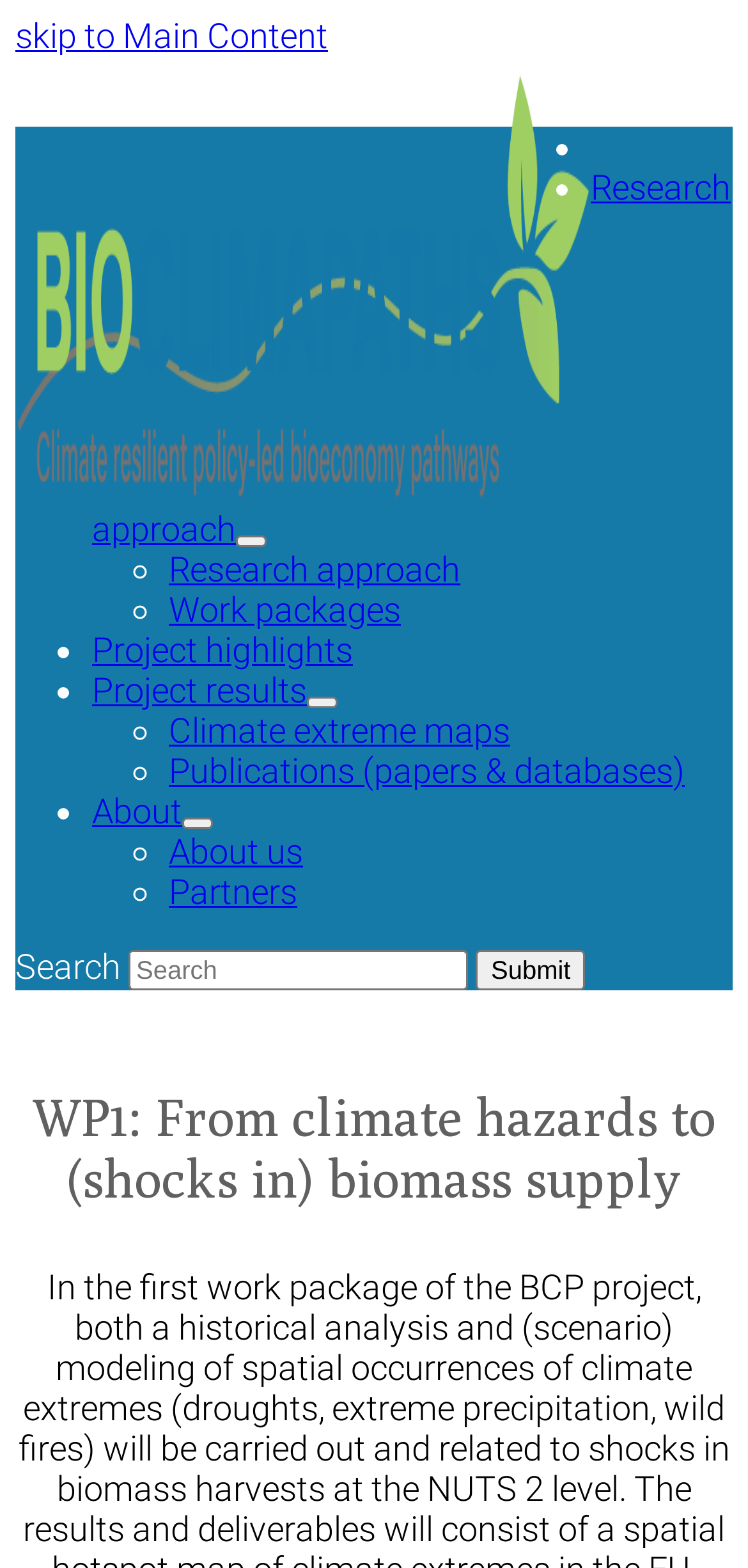Find the bounding box coordinates of the element to click in order to complete this instruction: "go to BIOCLIMAPATHS". The bounding box coordinates must be four float numbers between 0 and 1, denoted as [left, top, right, bottom].

[0.021, 0.299, 0.79, 0.324]